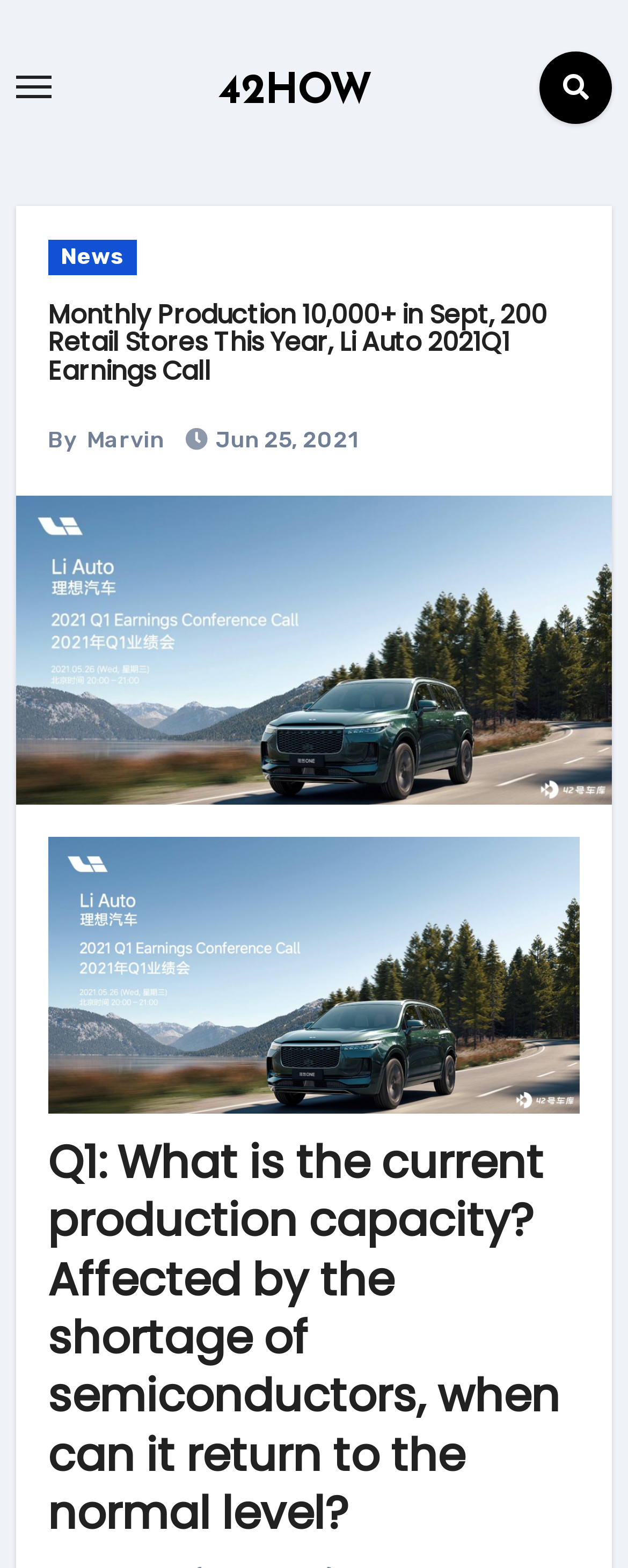Reply to the question with a brief word or phrase: What is the topic of the Q1 question?

production capacity and semiconductor shortage